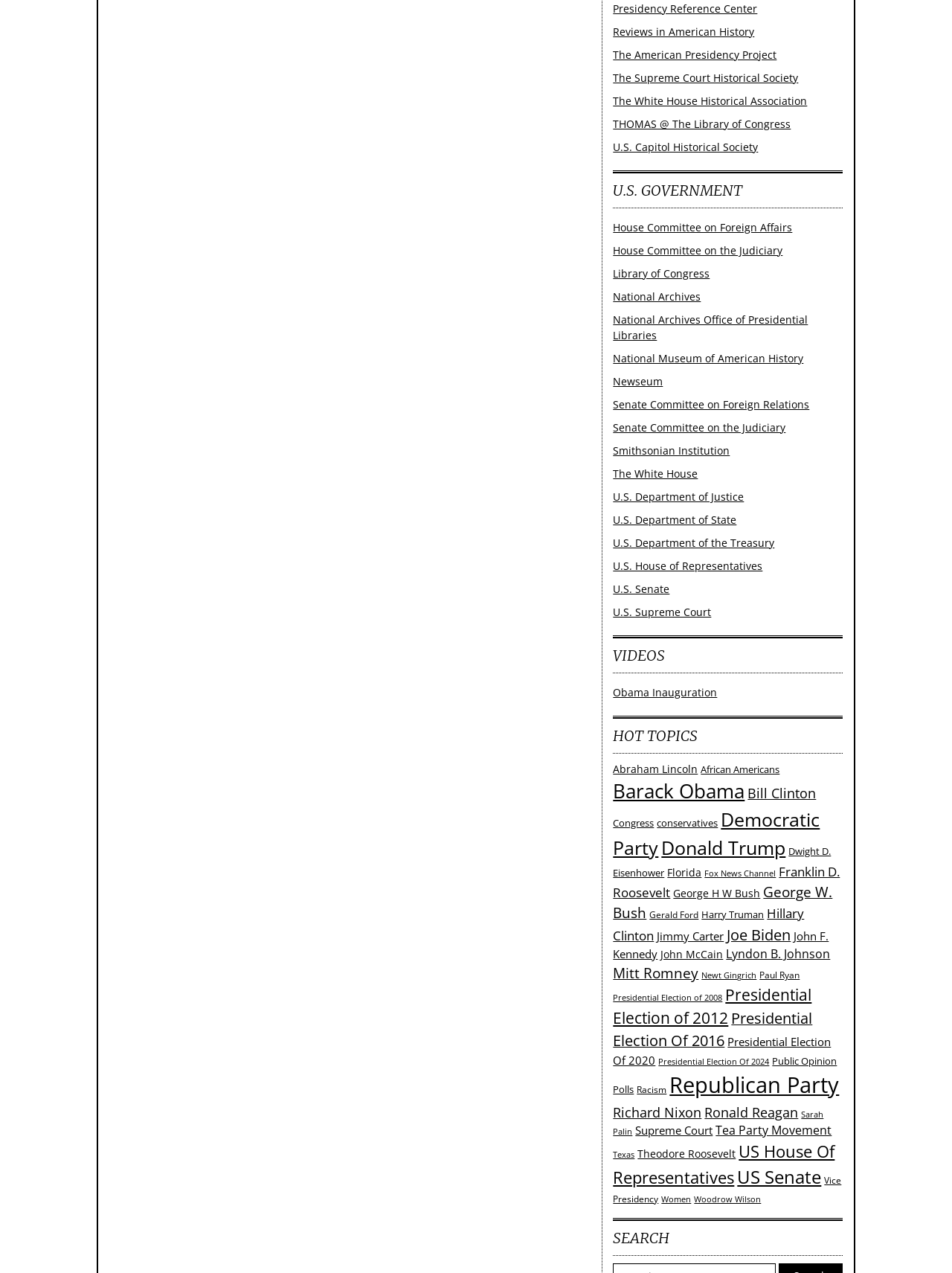Determine the bounding box coordinates for the region that must be clicked to execute the following instruction: "Change the geographic area".

None